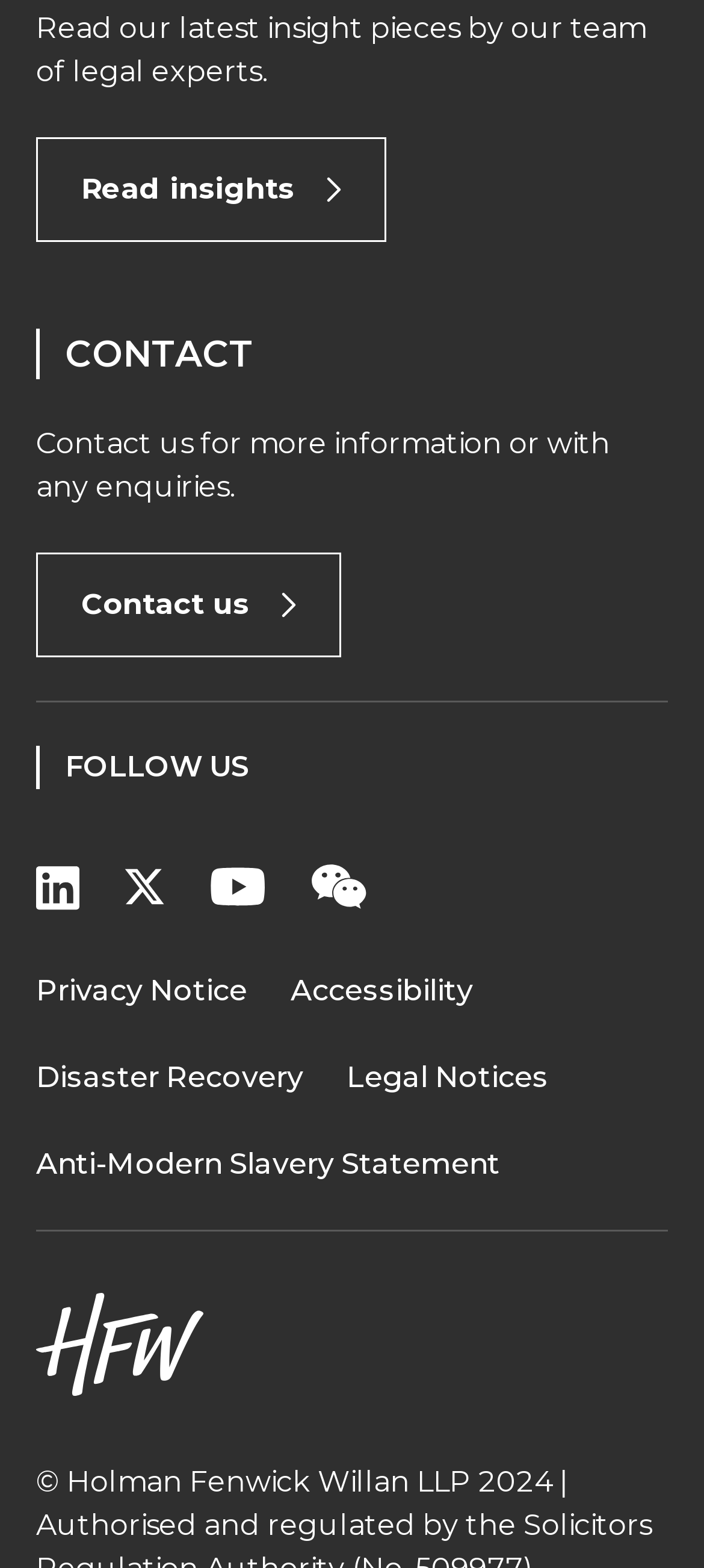What is the main topic of the insight pieces?
Please utilize the information in the image to give a detailed response to the question.

The main topic of the insight pieces can be inferred from the context of the webpage, which appears to be a law firm's website. The presence of links to 'Read insights' and 'Contact us' suggests that the insight pieces are related to legal expertise.